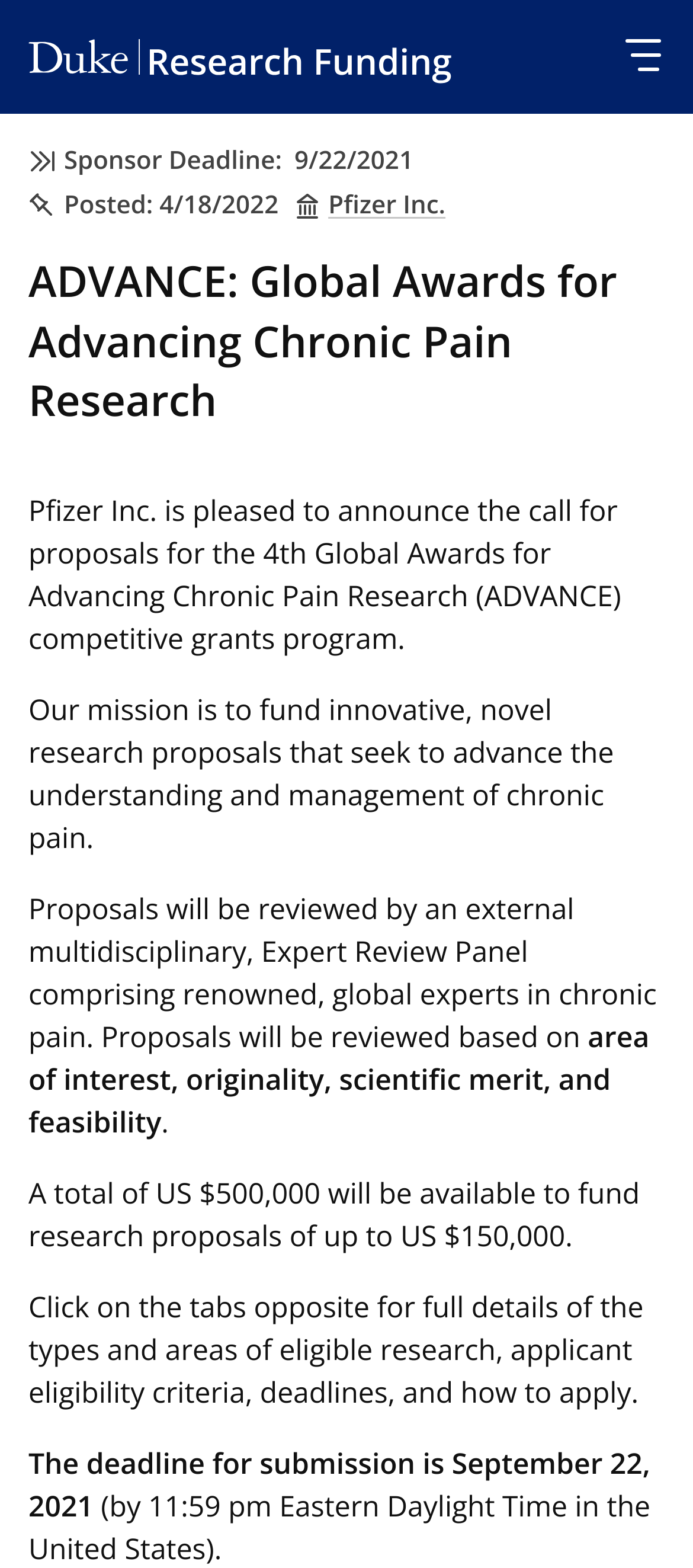Determine the bounding box coordinates of the UI element that matches the following description: "Contact us". The coordinates should be four float numbers between 0 and 1 in the format [left, top, right, bottom].

[0.041, 0.144, 0.299, 0.188]